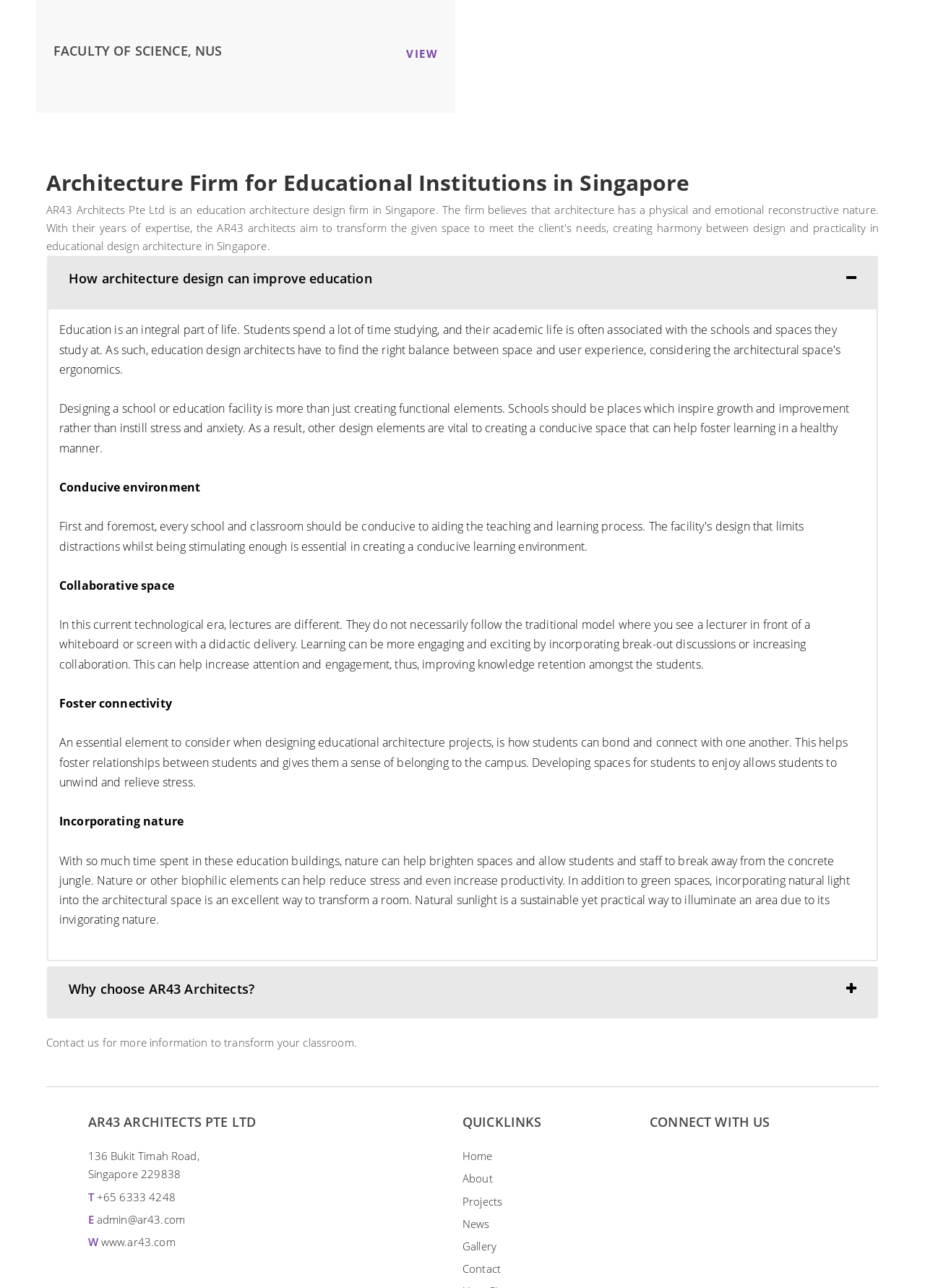Determine the bounding box coordinates of the clickable region to carry out the instruction: "Click on the 'FACULTY OF SCIENCE, NUS' link".

[0.058, 0.033, 0.24, 0.046]